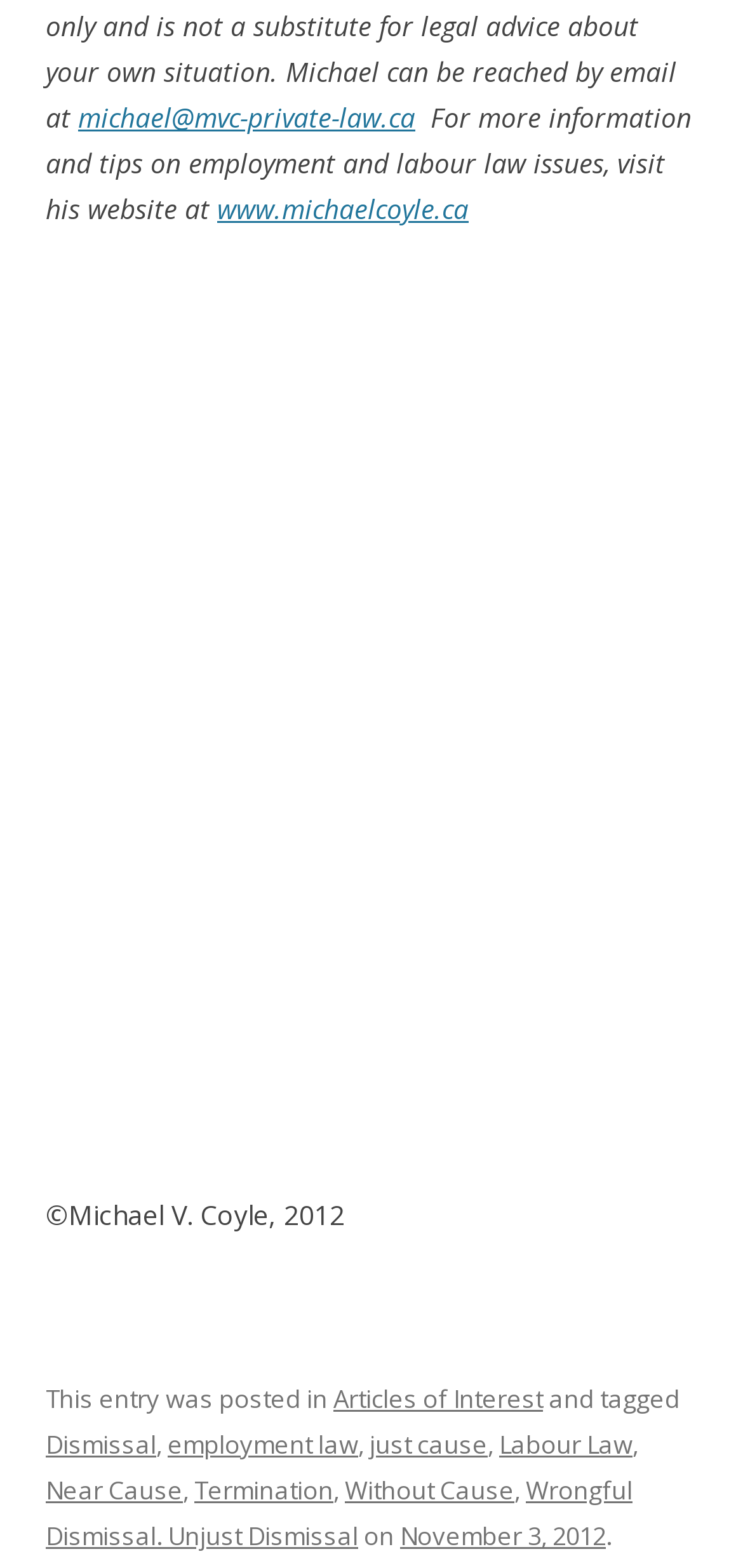Find the bounding box coordinates for the UI element that matches this description: "November 3, 2012".

[0.538, 0.969, 0.815, 0.991]